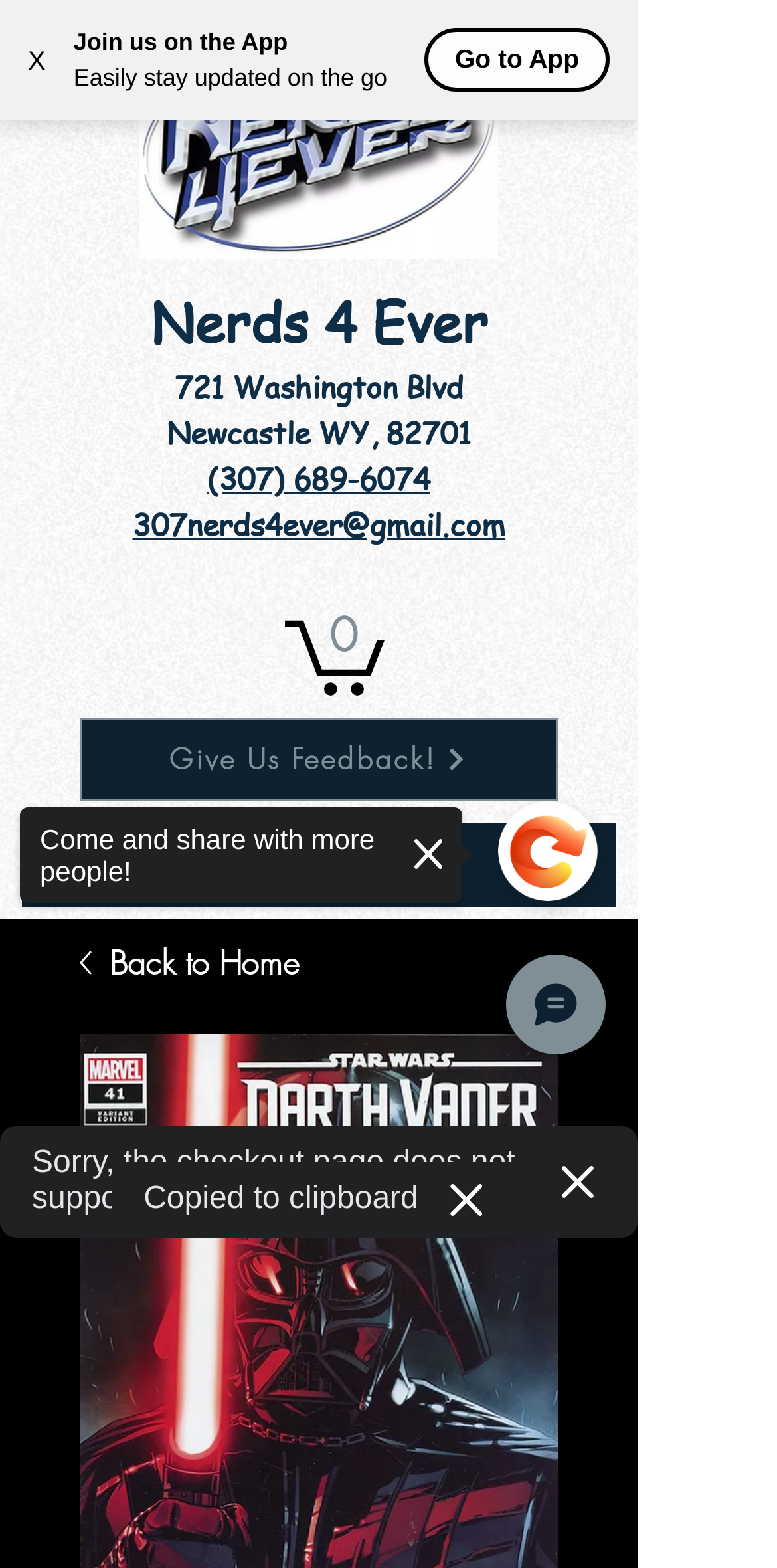Please specify the bounding box coordinates in the format (top-left x, top-left y, bottom-right x, bottom-right y), with values ranging from 0 to 1. Identify the bounding box for the UI component described as follows: aria-label="Search..." name="q" placeholder="Search..."

[0.127, 0.525, 0.695, 0.578]